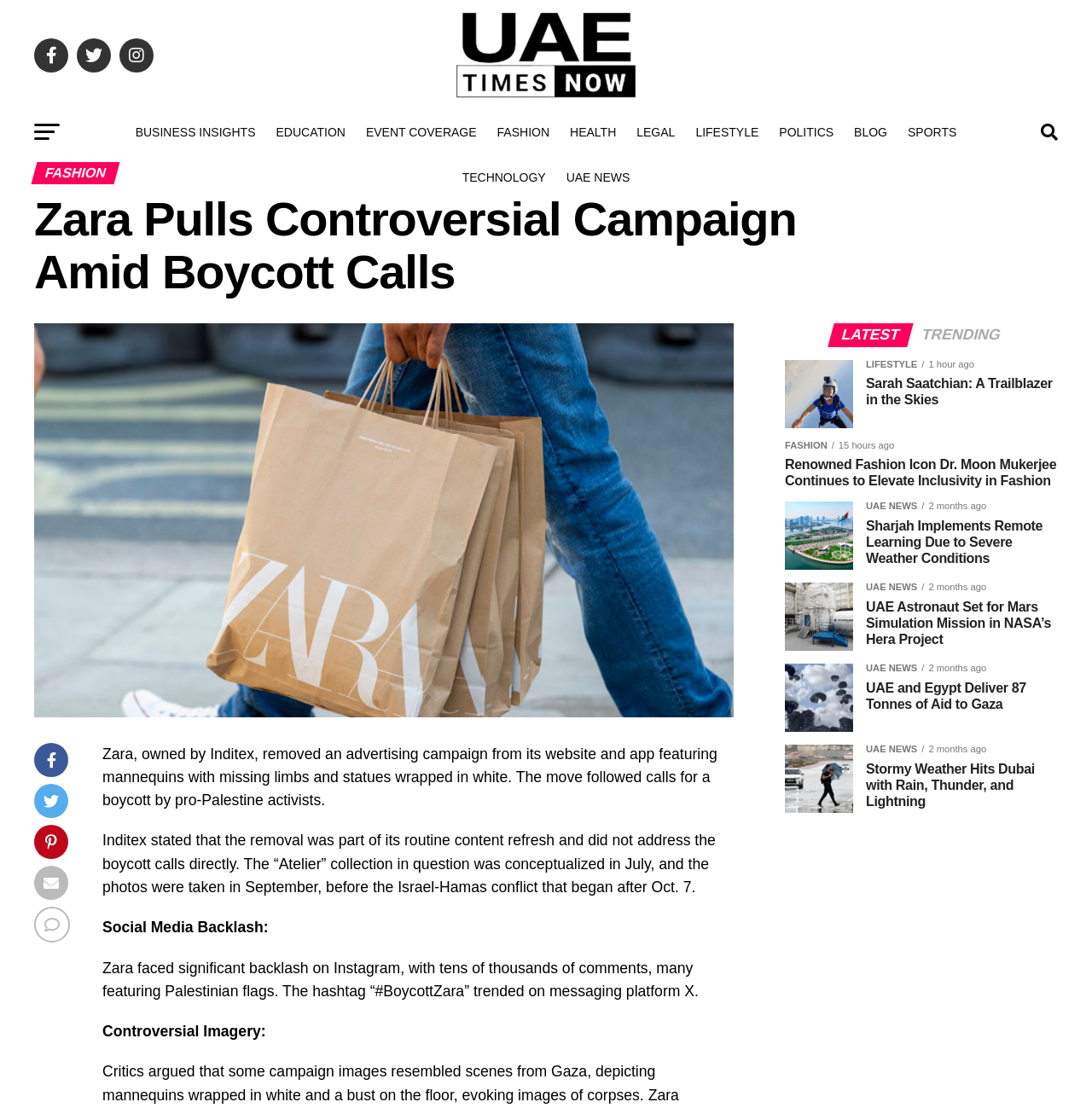Identify the coordinates of the bounding box for the element that must be clicked to accomplish the instruction: "Click on the 'FASHION' link".

[0.446, 0.1, 0.513, 0.139]